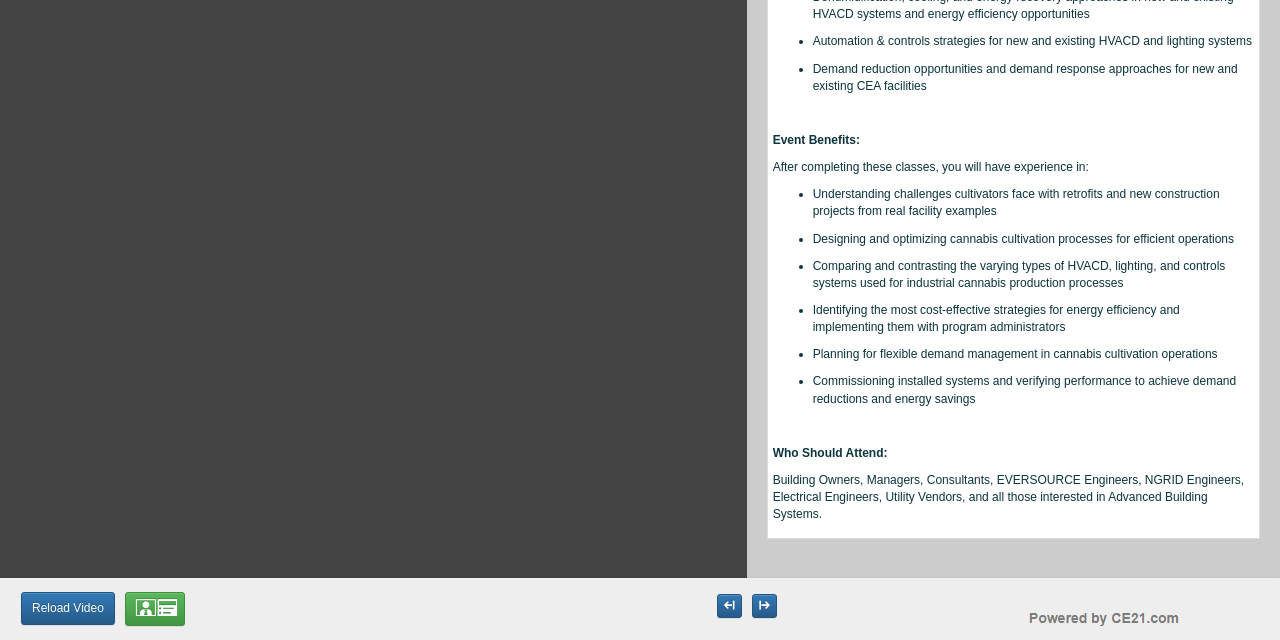Bounding box coordinates are specified in the format (top-left x, top-left y, bottom-right x, bottom-right y). All values are floating point numbers bounded between 0 and 1. Please provide the bounding box coordinate of the region this sentence describes: aria-label="Maximize the Viewer size"

[0.587, 0.905, 0.607, 0.989]